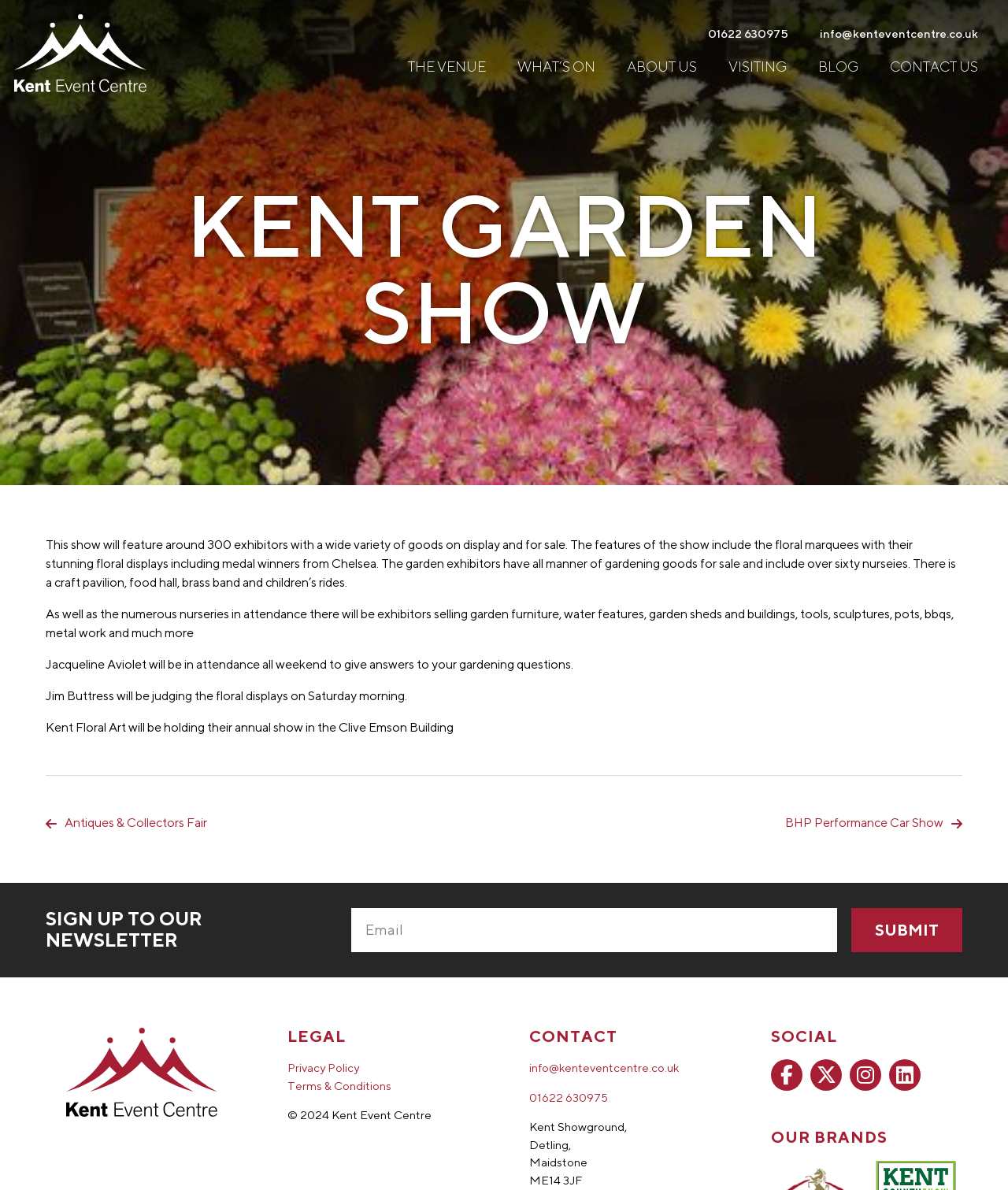Predict the bounding box of the UI element based on this description: "Detling Area 80m2 Capacity 20-60".

[0.261, 0.286, 0.462, 0.35]